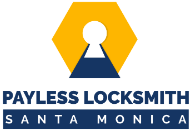What area does Payless Locksmith cater to?
Please provide a comprehensive answer to the question based on the webpage screenshot.

The words 'SANTA MONICA' are positioned beneath the main name, also in navy blue, establishing a clear geographical connection to the area served, which indicates that Payless Locksmith provides locksmith services specifically to the Santa Monica area.